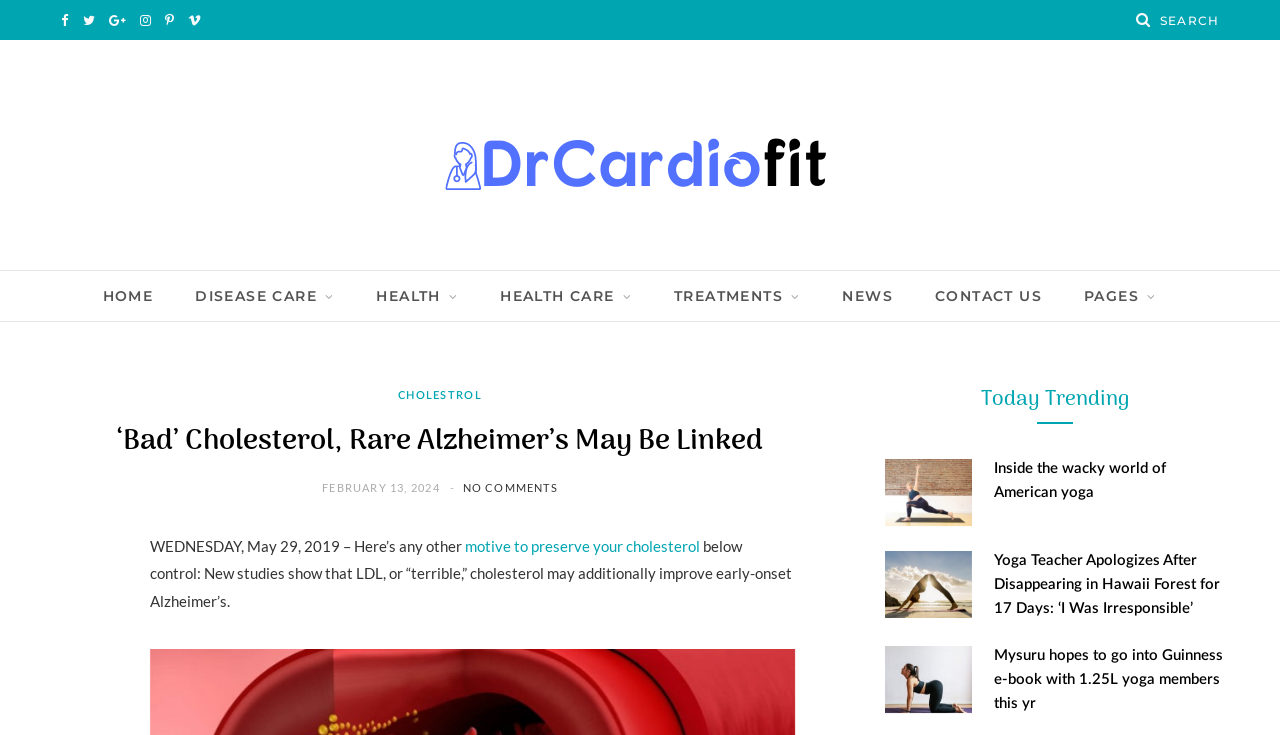Specify the bounding box coordinates of the area to click in order to execute this command: 'Search for a topic'. The coordinates should consist of four float numbers ranging from 0 to 1, and should be formatted as [left, top, right, bottom].

[0.906, 0.005, 0.957, 0.051]